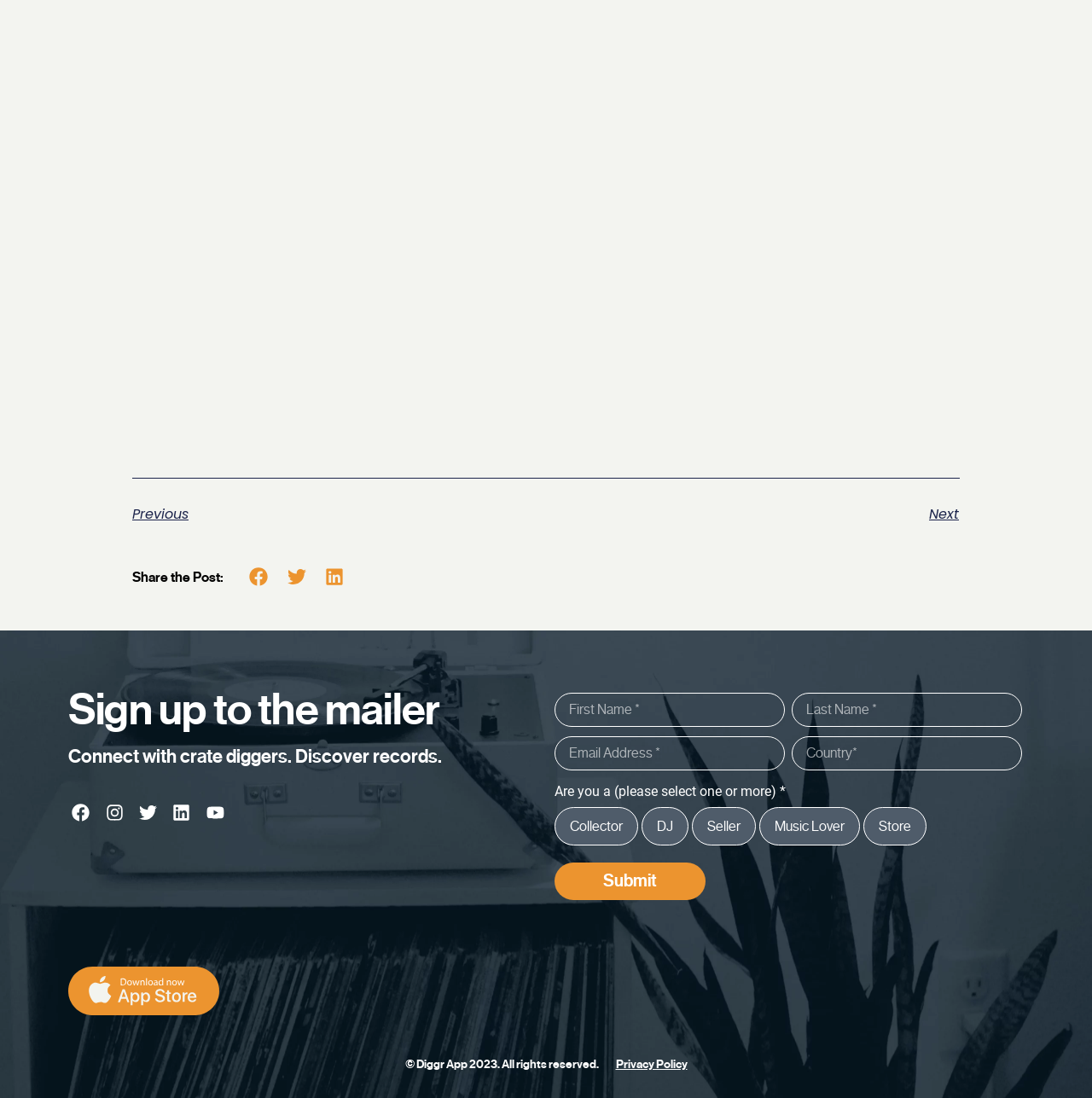Pinpoint the bounding box coordinates of the area that should be clicked to complete the following instruction: "View the Privacy Policy". The coordinates must be given as four float numbers between 0 and 1, i.e., [left, top, right, bottom].

[0.564, 0.963, 0.629, 0.976]